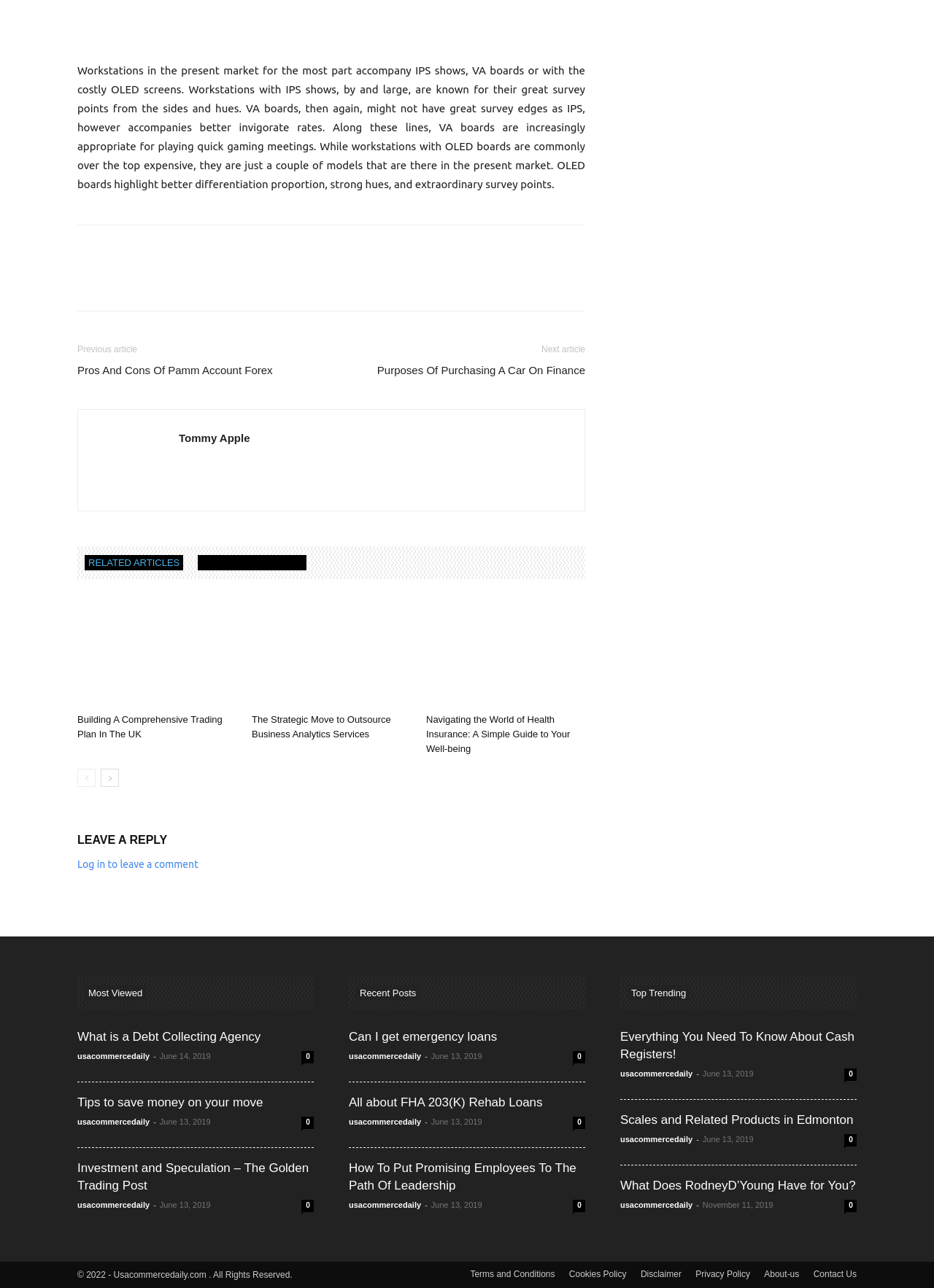Find the bounding box of the element with the following description: "Can I get emergency loans". The coordinates must be four float numbers between 0 and 1, formatted as [left, top, right, bottom].

[0.373, 0.8, 0.532, 0.811]